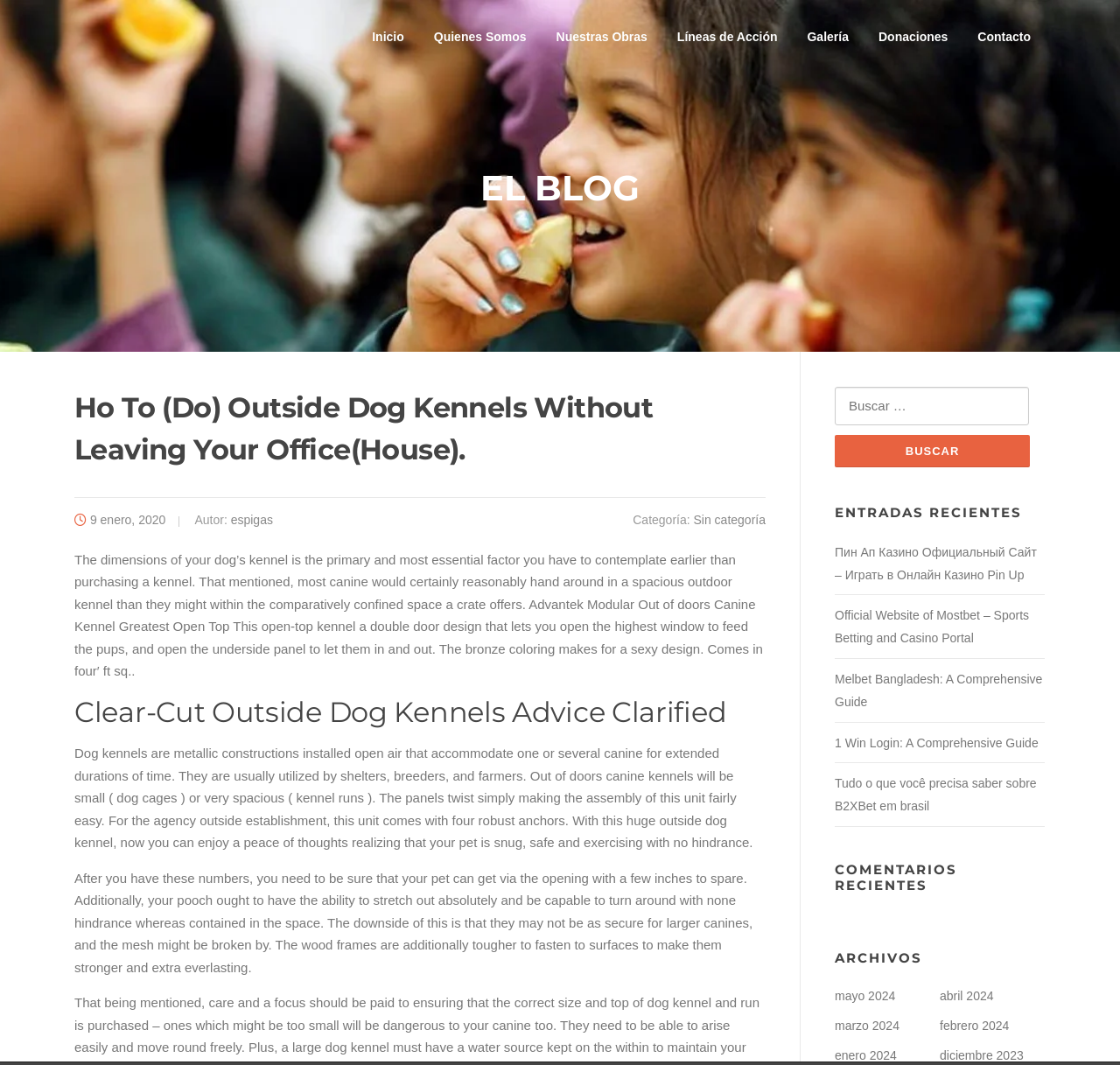Determine the bounding box coordinates of the clickable region to carry out the instruction: "Read the 'EL BLOG' section".

[0.055, 0.157, 0.945, 0.196]